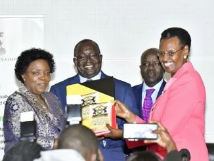What is the occasion likely to be about?
Give a one-word or short phrase answer based on the image.

Education in Uganda